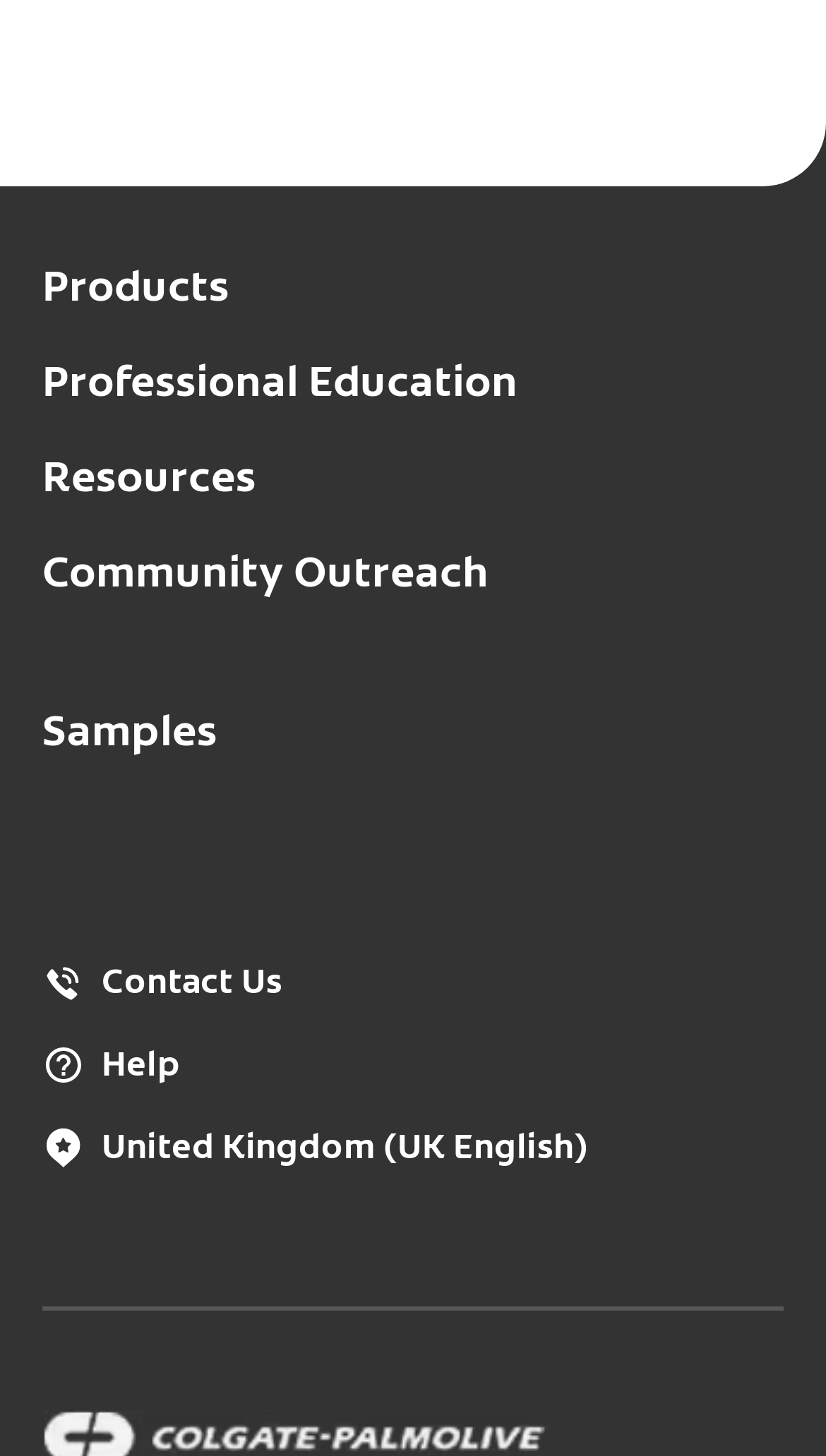Kindly determine the bounding box coordinates for the area that needs to be clicked to execute this instruction: "Access professional education".

[0.051, 0.251, 0.628, 0.28]